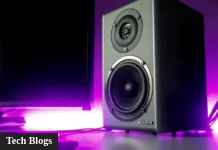Provide a single word or phrase to answer the given question: 
What is displayed below the speaker?

Text 'Tech Blogs'